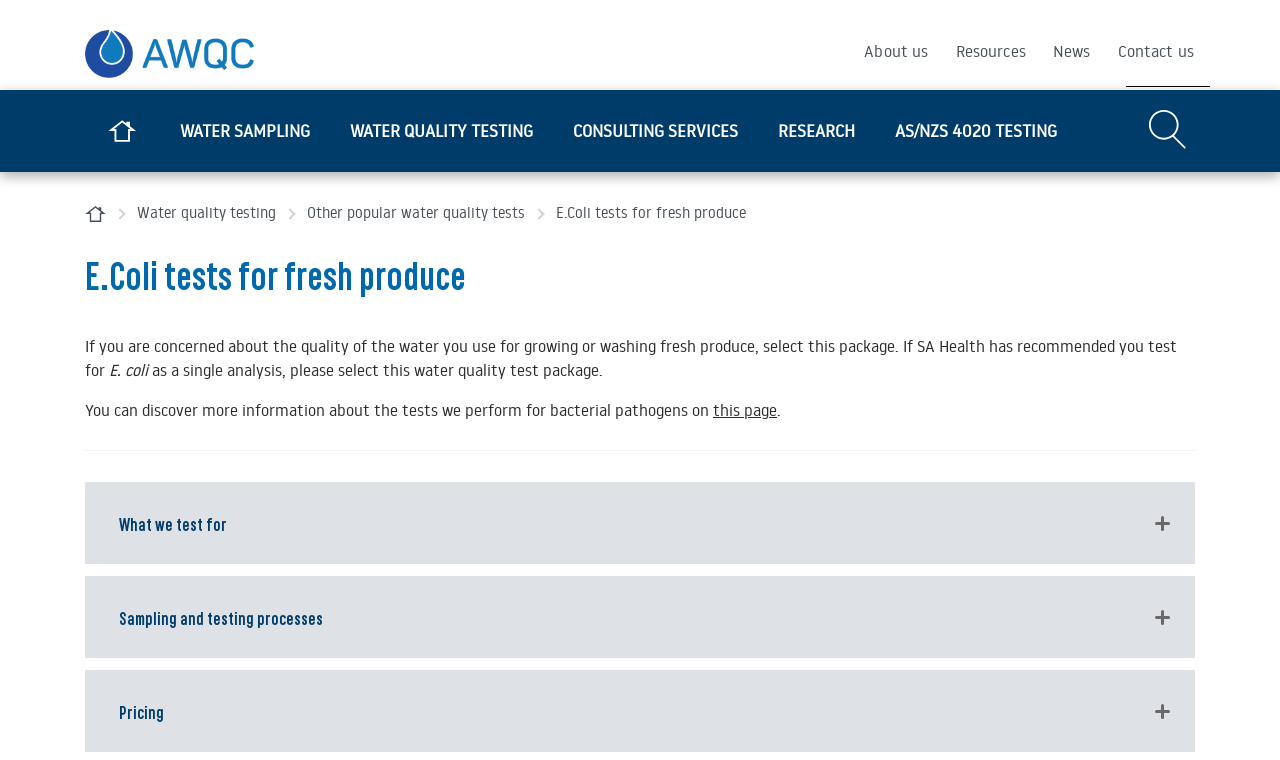Give a detailed account of the webpage's layout and content.

The webpage is about E. coli tests for fresh produce, specifically highlighting the services offered by AWQC. At the top left corner, there is a site logo, accompanied by a navigation menu with links to various pages, including Home, Water Sampling, Water Quality Testing, Consulting Services, Research, and AS/NZS 4020 Testing. 

Below the navigation menu, there are links to About us, Resources, News, and Contact us. A breadcrumb navigation is also present, showing the current page's location within the website's hierarchy.

The main content of the page is divided into sections. The first section has a heading "E.Coli tests for fresh produce" and provides a brief description of the service, explaining that it is suitable for those concerned about the quality of water used for growing or washing fresh produce. 

The text also mentions that SA Health has recommended testing for E. coli and provides more information about the tests performed for bacterial pathogens. There is a link to a page with more information about these tests.

The page is then divided into three sections: "What we test for", "Sampling and testing processes", and "Pricing". Each section has a heading and a button that can be expanded to reveal more information.